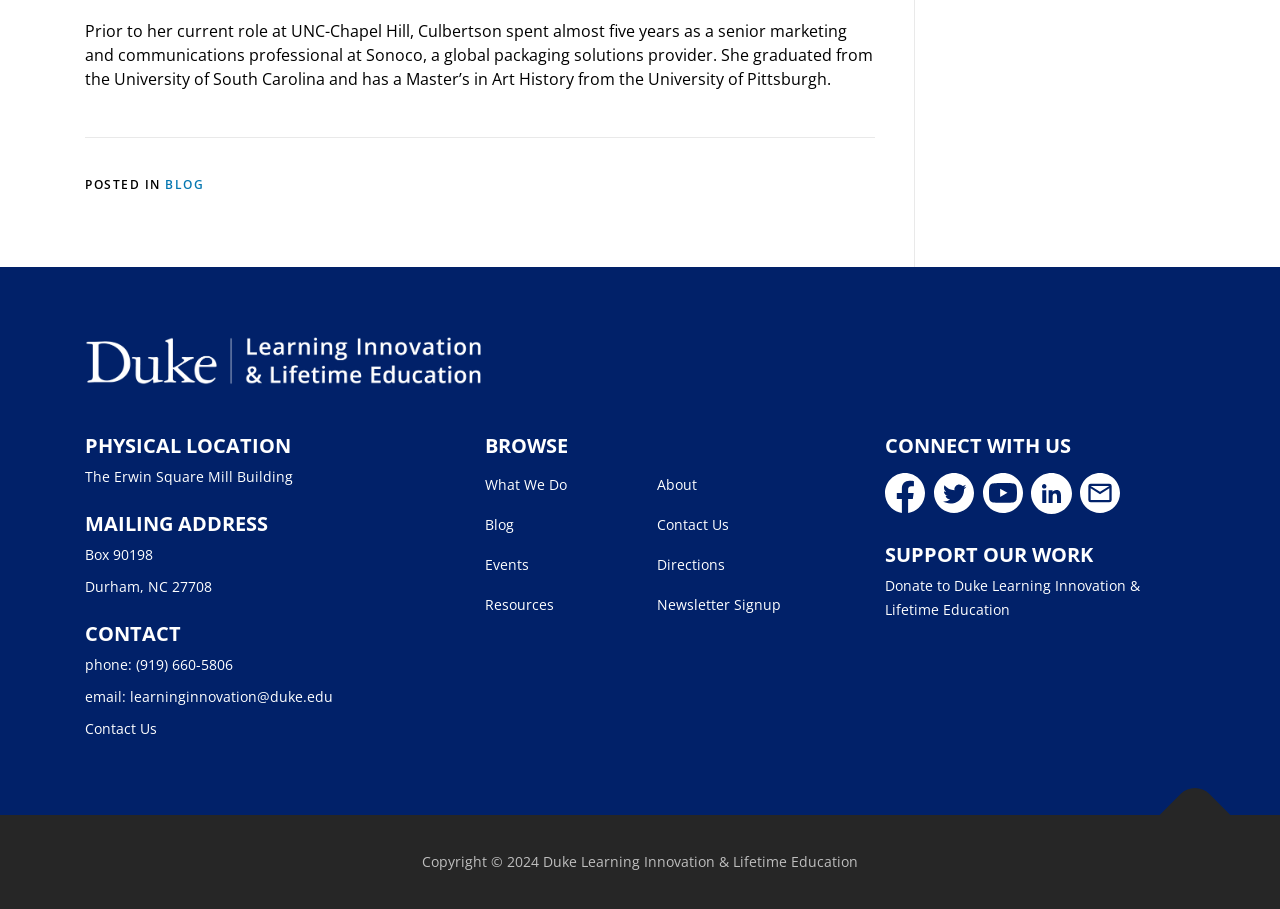What is the mailing address of Duke Learning Innovation?
Based on the image content, provide your answer in one word or a short phrase.

Box 90198, Durham, NC 27708